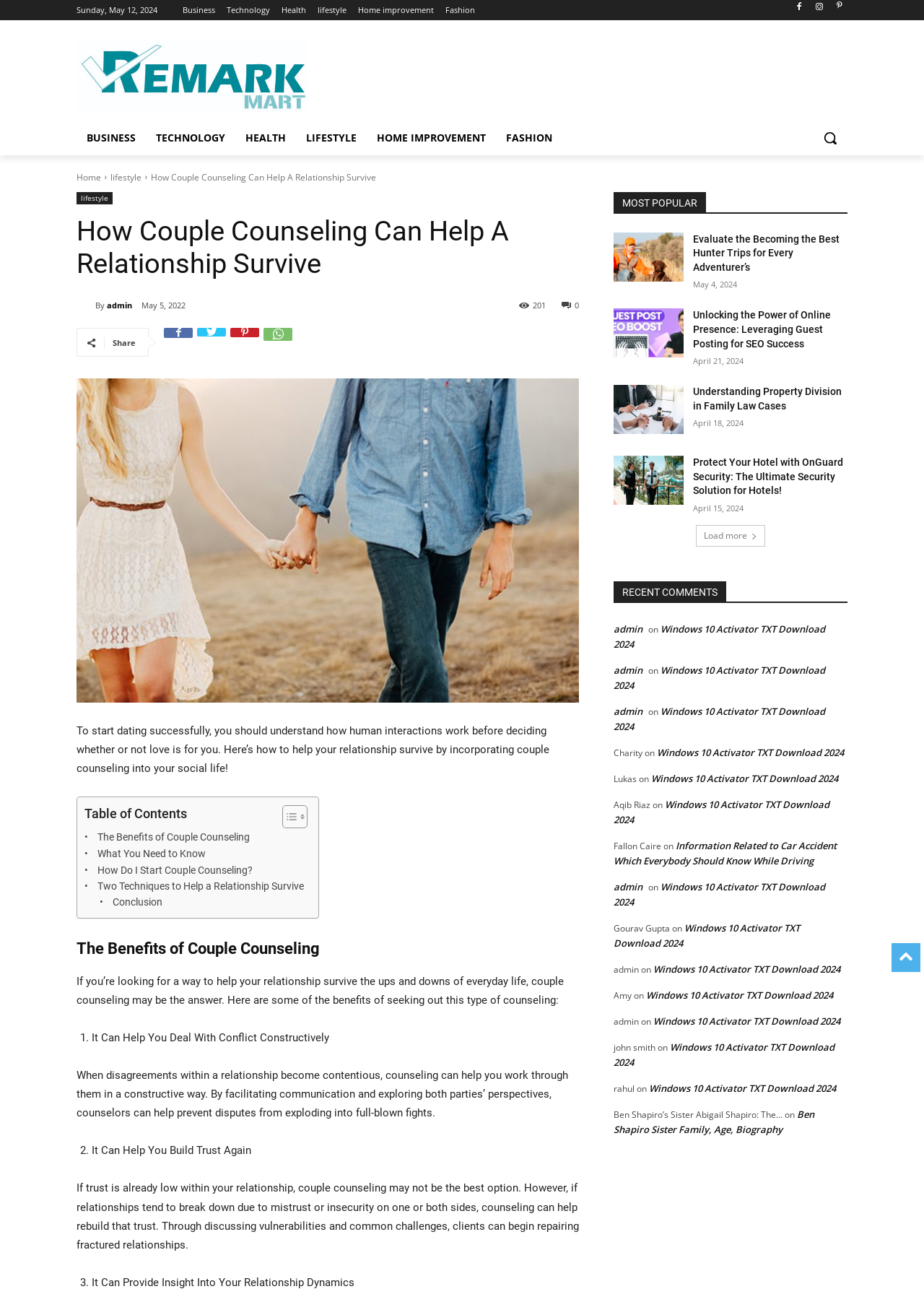Locate the UI element described by admin in the provided webpage screenshot. Return the bounding box coordinates in the format (top-left x, top-left y, bottom-right x, bottom-right y), ensuring all values are between 0 and 1.

[0.664, 0.669, 0.695, 0.679]